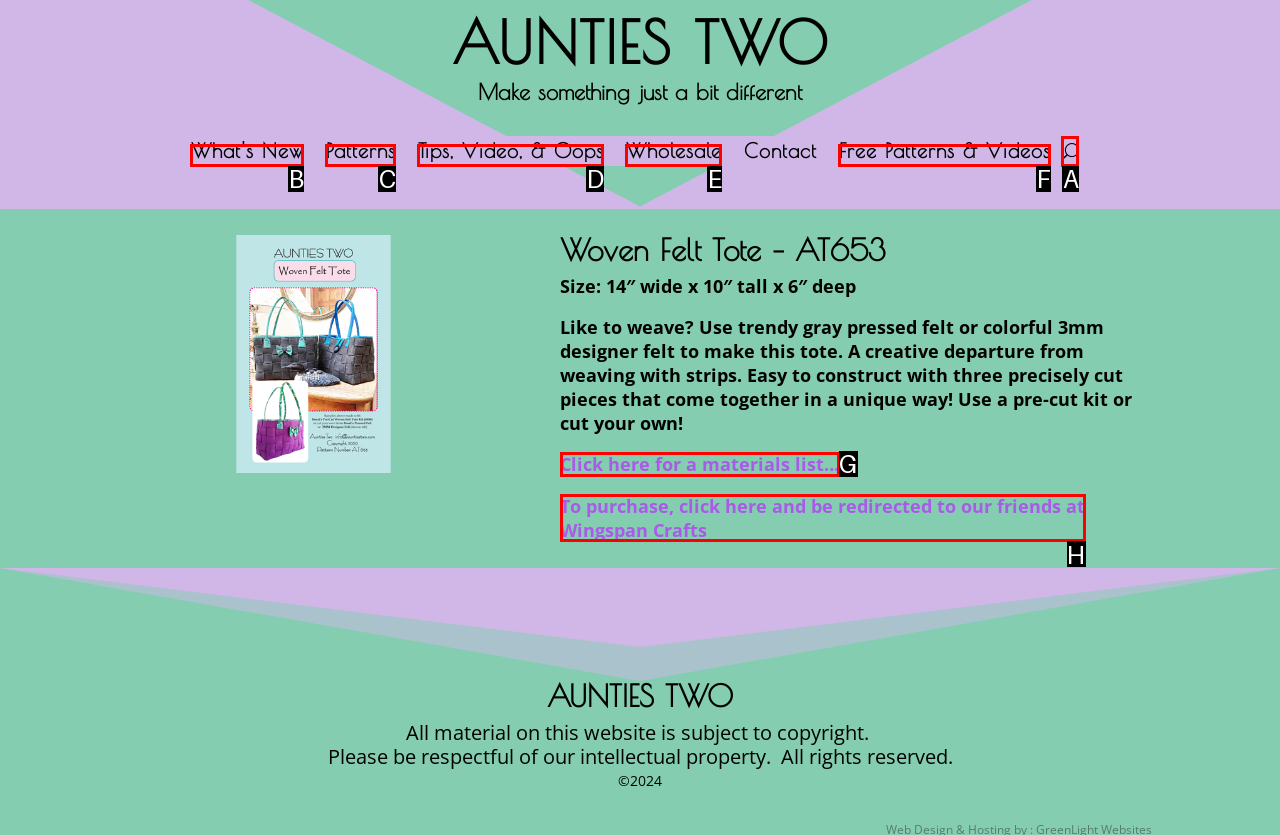Choose the HTML element that should be clicked to achieve this task: Click the 'Subscribe' link
Respond with the letter of the correct choice.

None